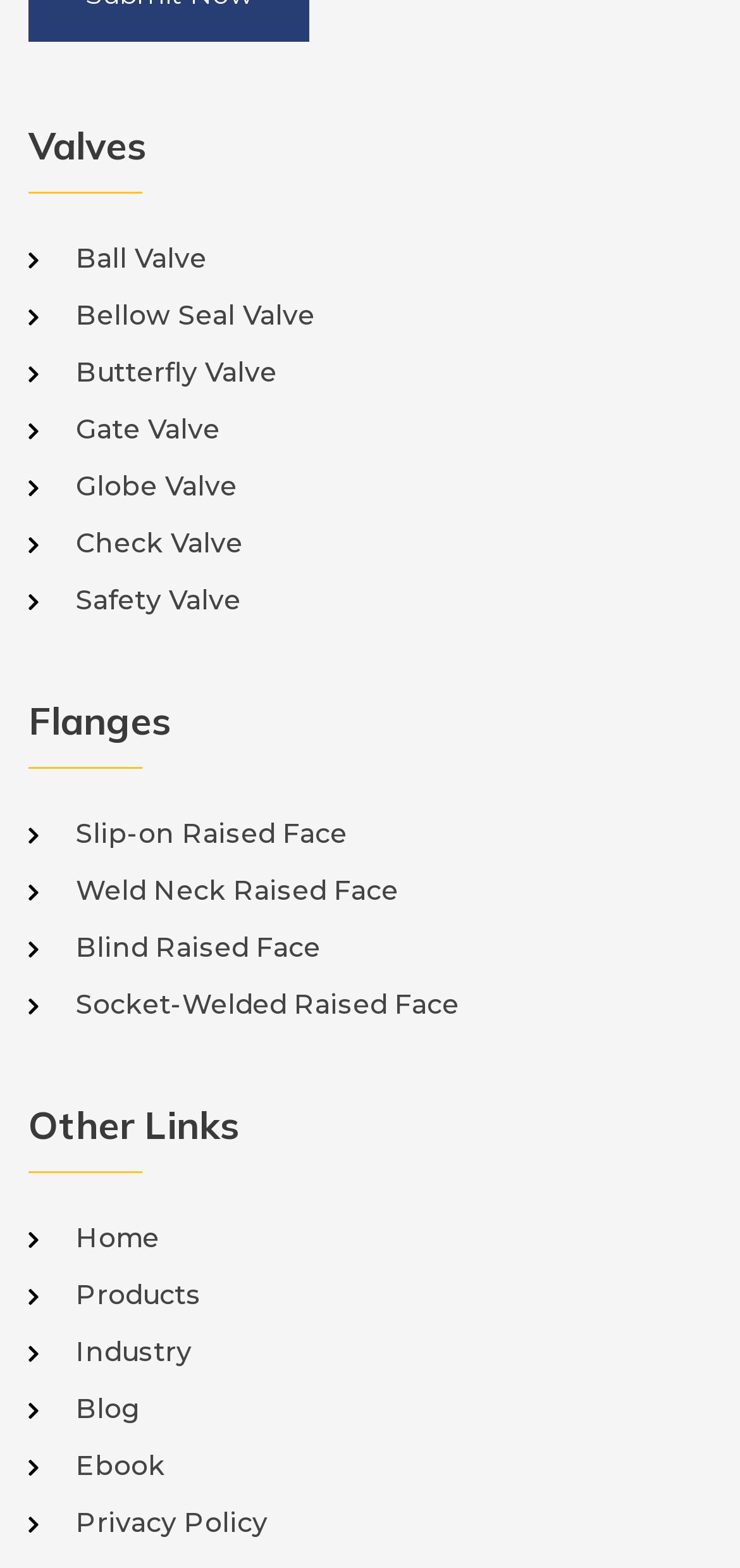Reply to the question below using a single word or brief phrase:
What is the last link listed under 'Other Links'?

Privacy Policy